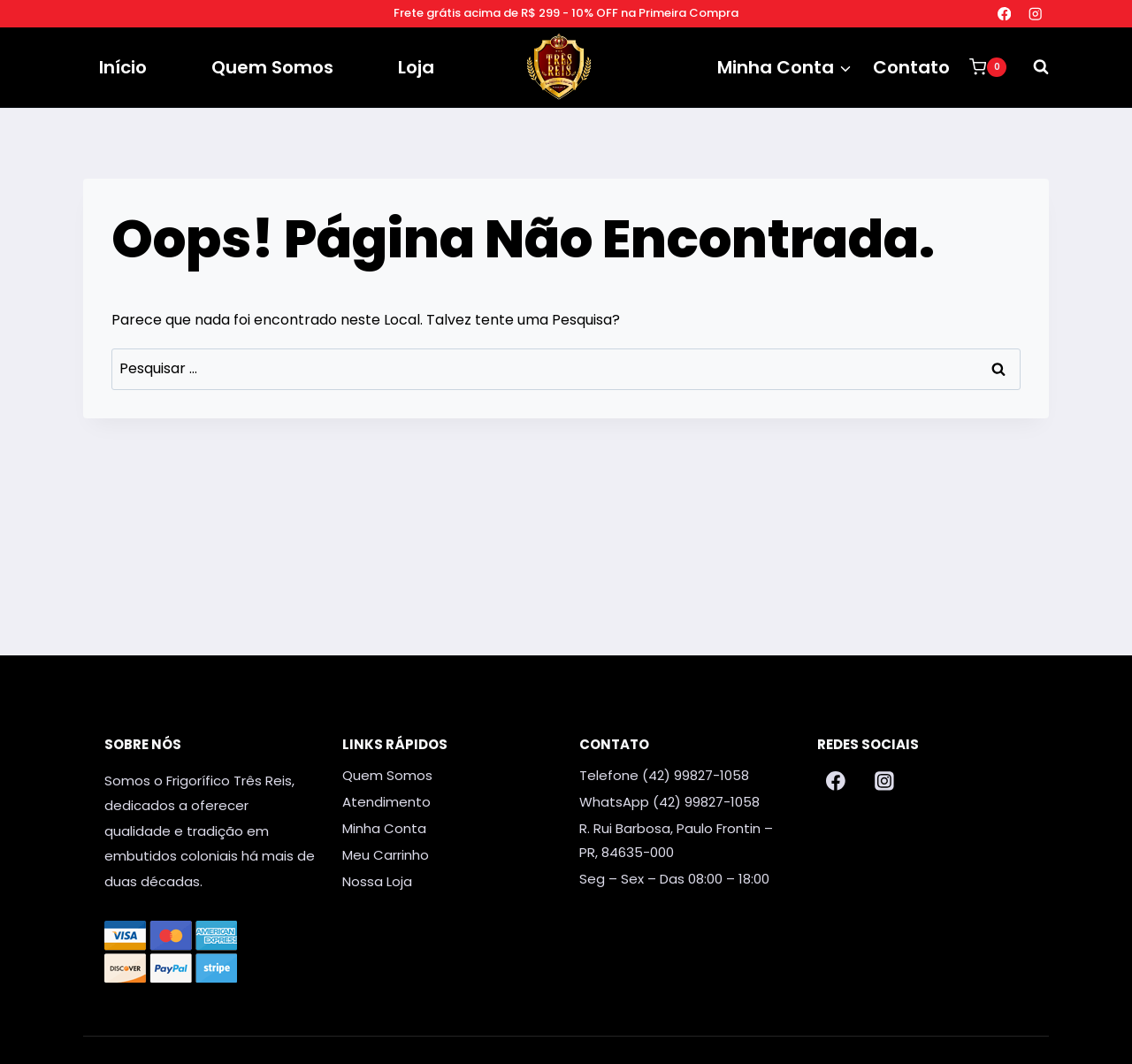Find the bounding box coordinates of the element you need to click on to perform this action: 'Go to Facebook'. The coordinates should be represented by four float values between 0 and 1, in the format [left, top, right, bottom].

[0.875, 0.0, 0.899, 0.026]